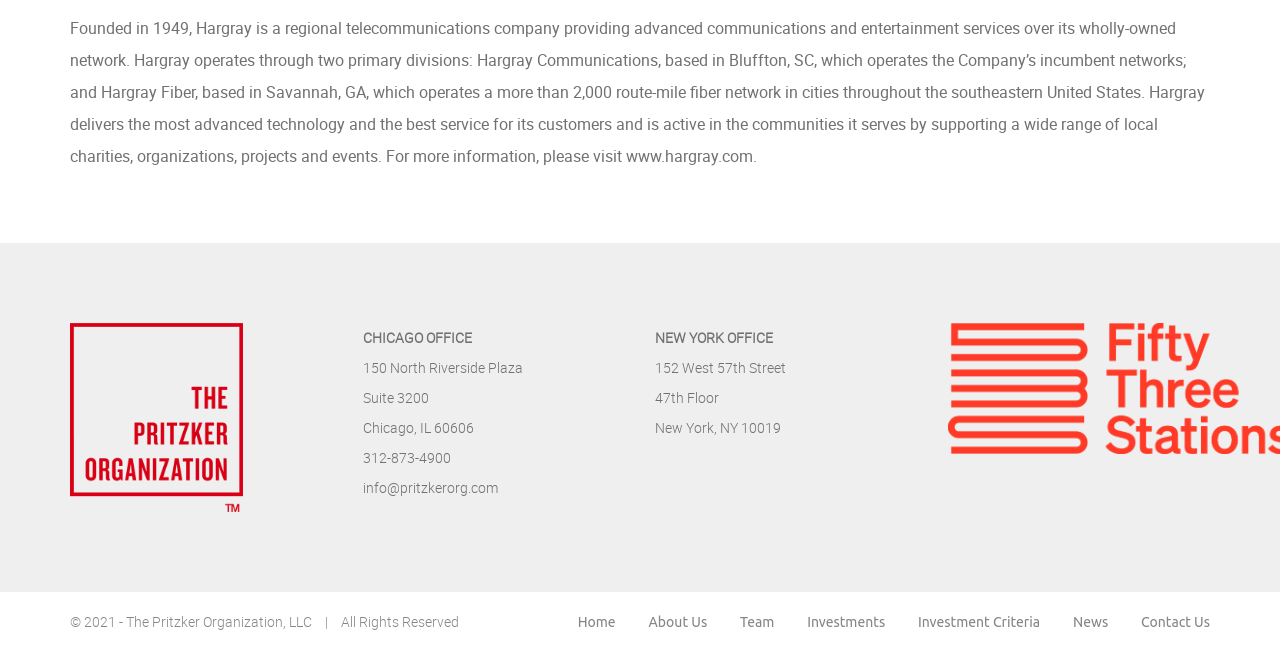How many offices does the company have?
Please elaborate on the answer to the question with detailed information.

The webpage lists two office locations, one in Chicago and one in New York, with their respective addresses and contact information.